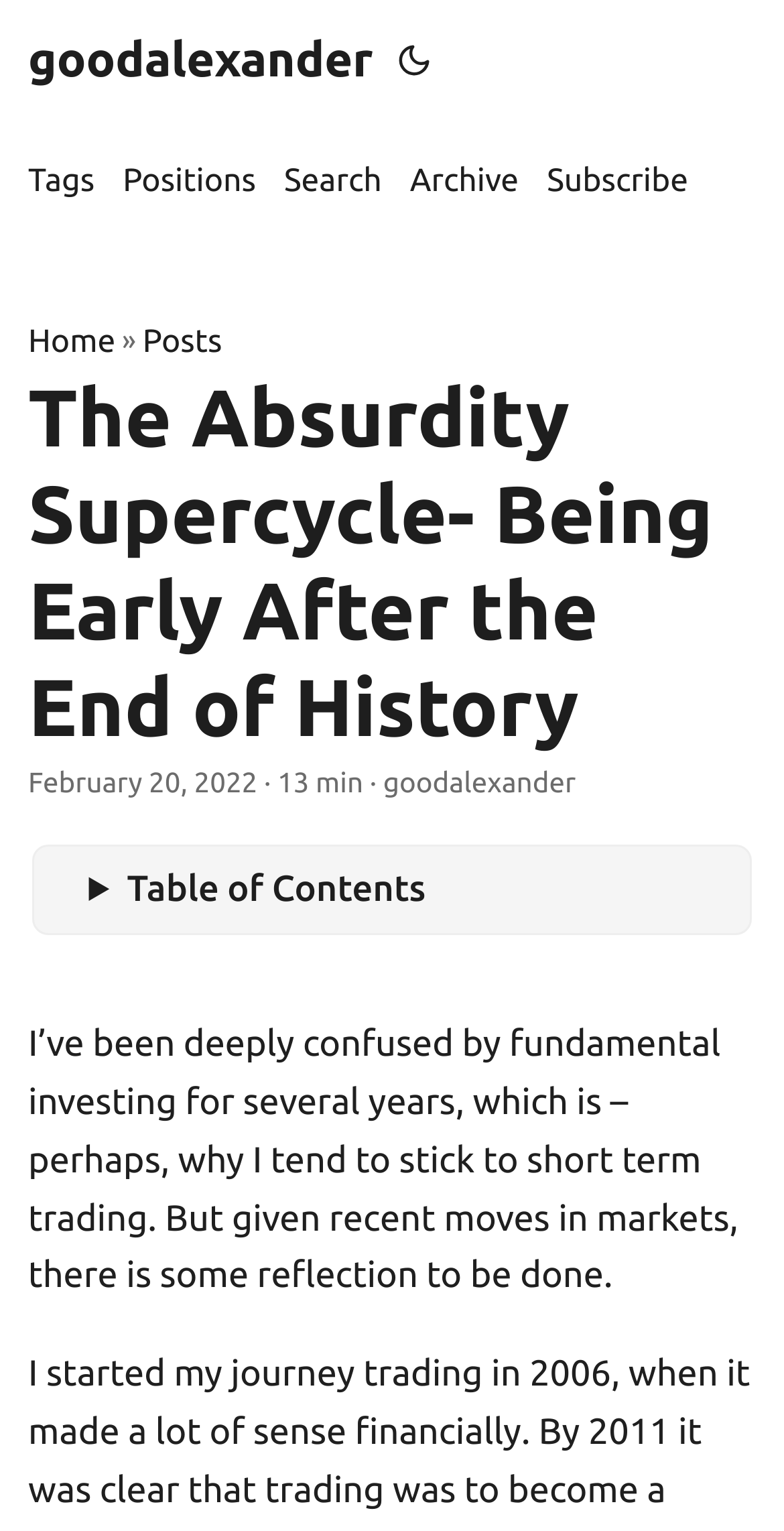Describe all the key features and sections of the webpage thoroughly.

The webpage appears to be a blog post titled "The Absurdity Supercycle- Being Early After the End of History" by goodalexander. At the top left, there is a link to the website's homepage, "goodalexander", accompanied by a button with an icon. To the right of these elements, there are several links, including "Tags", "Positions", "Search", "Archive", and "Subscribe".

Below the top navigation bar, there is a header section with links to "Home" and "Posts", separated by a special character. The title of the blog post is prominently displayed in a large font, followed by the publication date and time, "February 20, 2022, 11:21:29 +0000 UTC". The author's name, "goodalexander", is also mentioned.

The main content of the blog post begins with a paragraph of text, which discusses the author's confusion with fundamental investing and their tendency to stick to short-term trading. The text is quite lengthy and spans multiple lines.

On the right side of the page, there is a table of contents section, which is currently collapsed and can be expanded by clicking on the disclosure triangle.